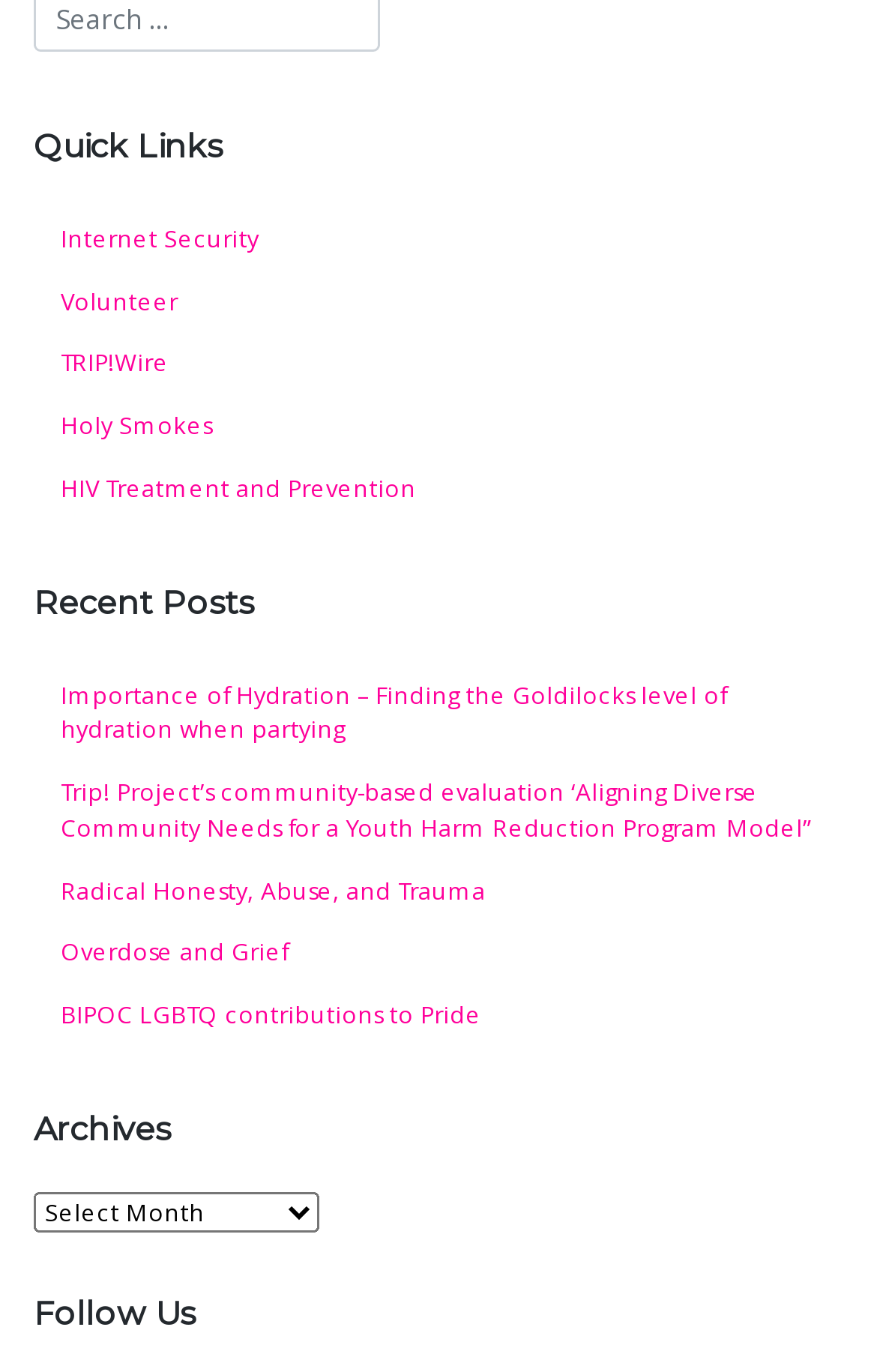What is the last section on the webpage?
Refer to the screenshot and respond with a concise word or phrase.

Follow Us